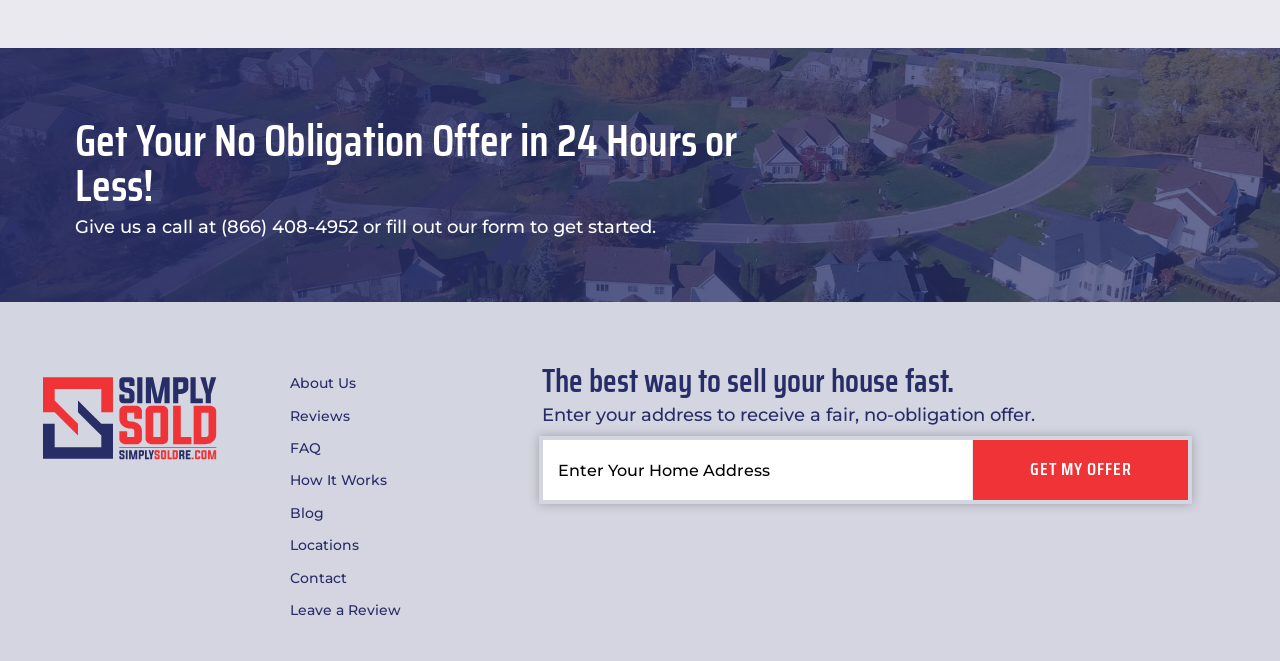What is the text on the button to get an offer?
Could you give a comprehensive explanation in response to this question?

The button element 'Get My Offer' contains the static text 'GET MY OFFER' which is the text displayed on the button.